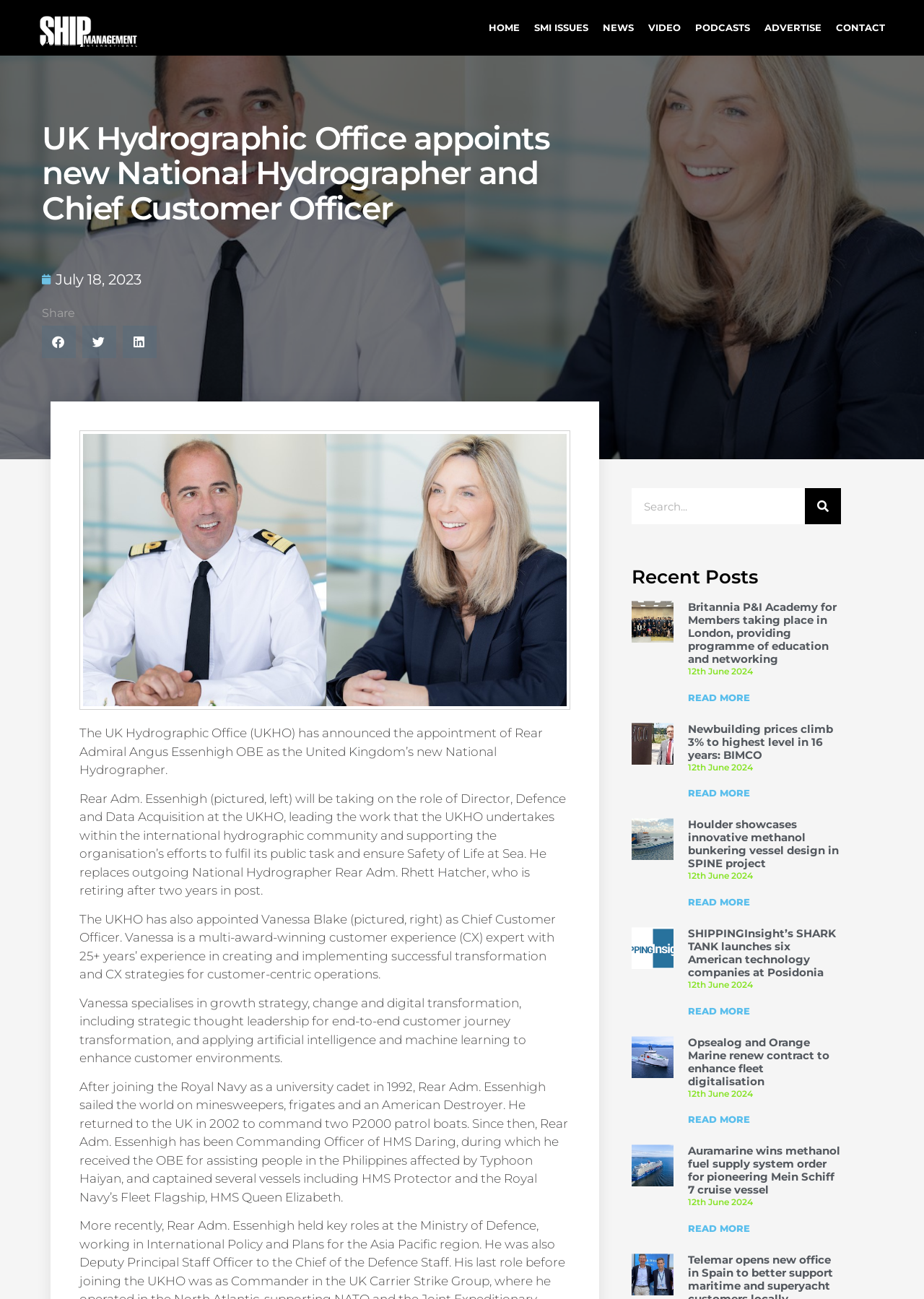What is the topic of the article with the heading 'Britannia P&I Academy for Members taking place in London, providing programme of education and networking'?
From the screenshot, supply a one-word or short-phrase answer.

Education and networking